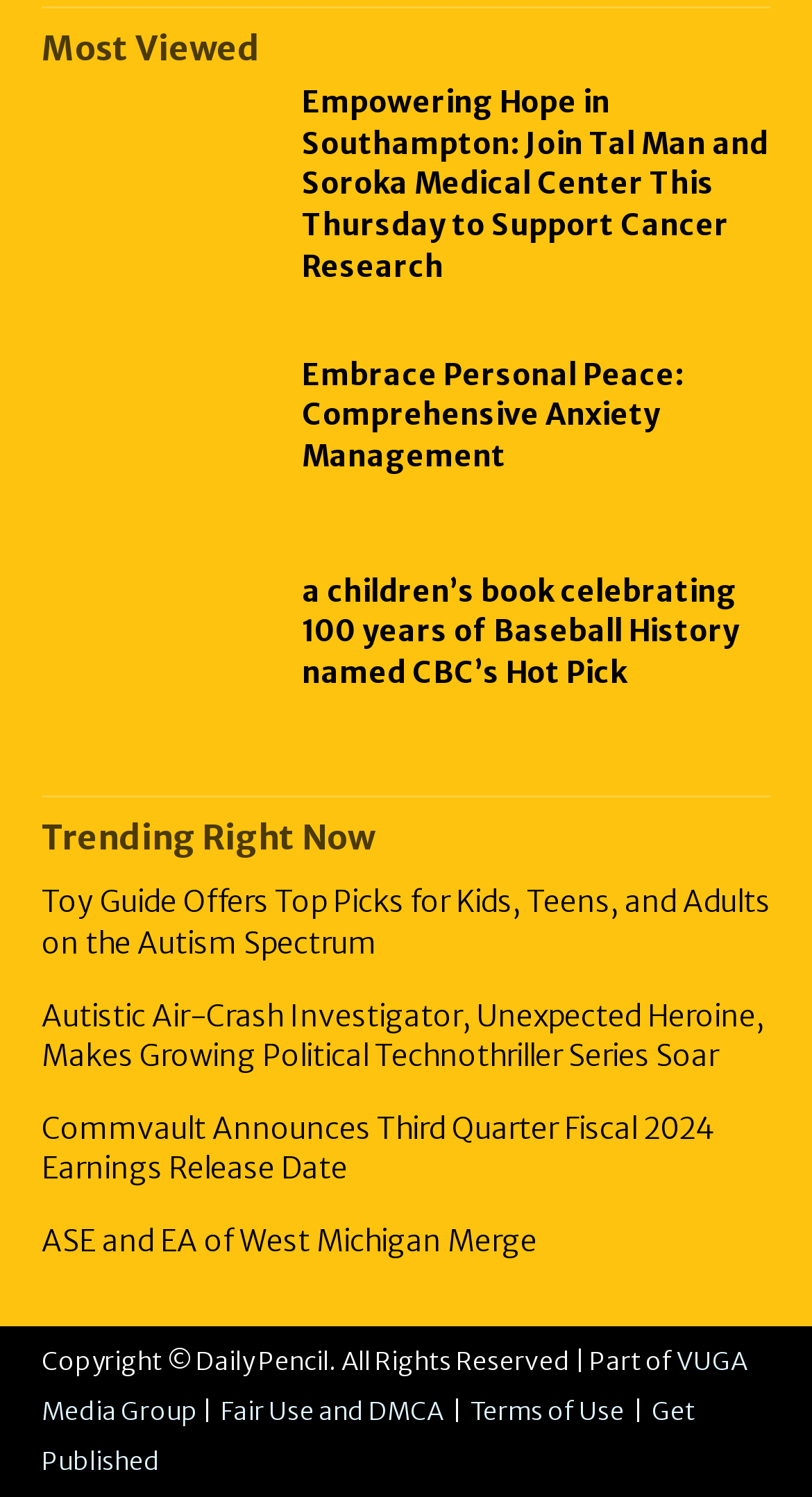Refer to the screenshot and answer the following question in detail:
How many links are there under the 'Most Viewed' section?

Under the 'Most Viewed' section, there are three links: 'Empowering Hope in Southampton: Join Tal Man and Soroka Medical Center This Thursday to Support Cancer Research', 'Embrace Personal Peace: Comprehensive Anxiety Management', and 'a children’s book celebrating 100 years of Baseball History named CBC’s Hot Pick'.